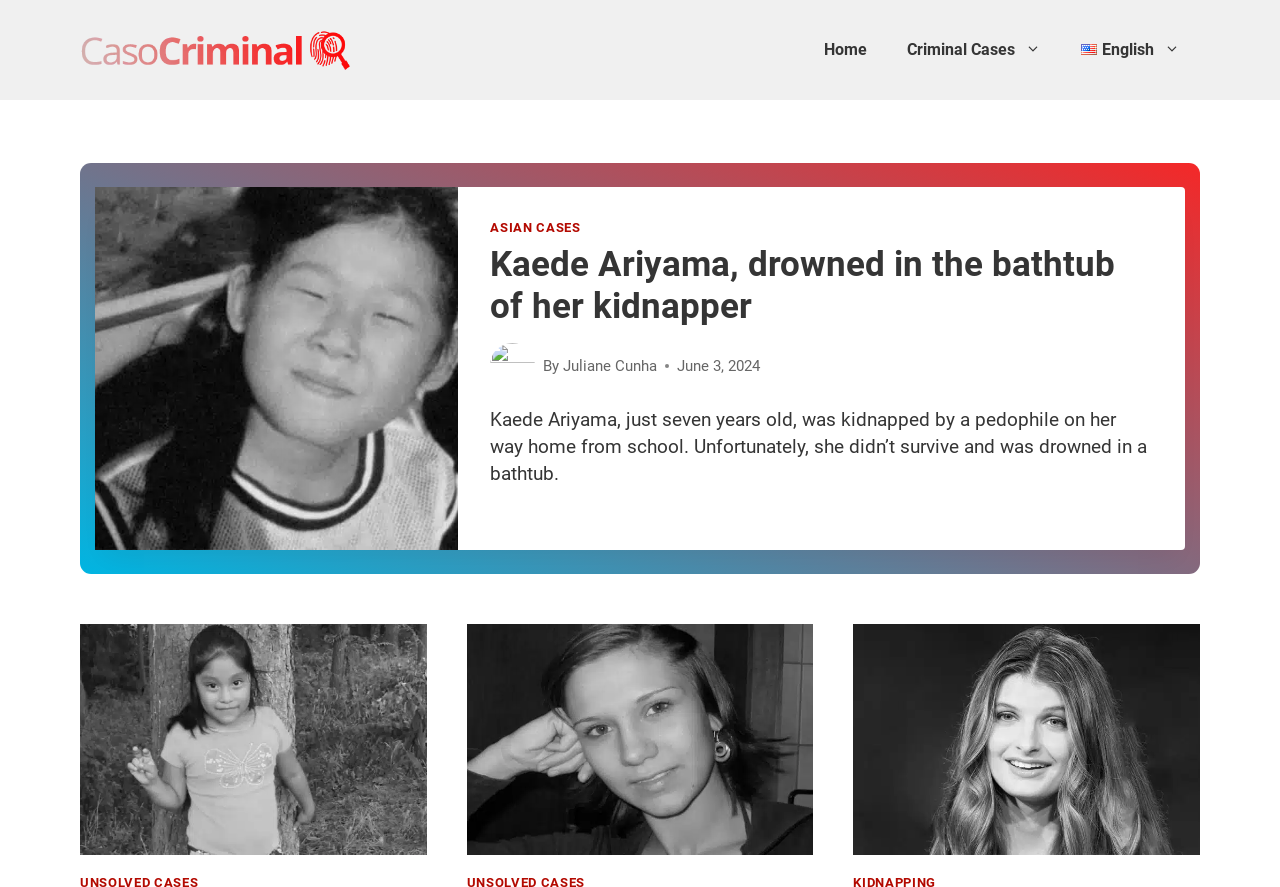Identify the bounding box coordinates for the UI element described as: "Criminal Cases".

[0.693, 0.023, 0.829, 0.09]